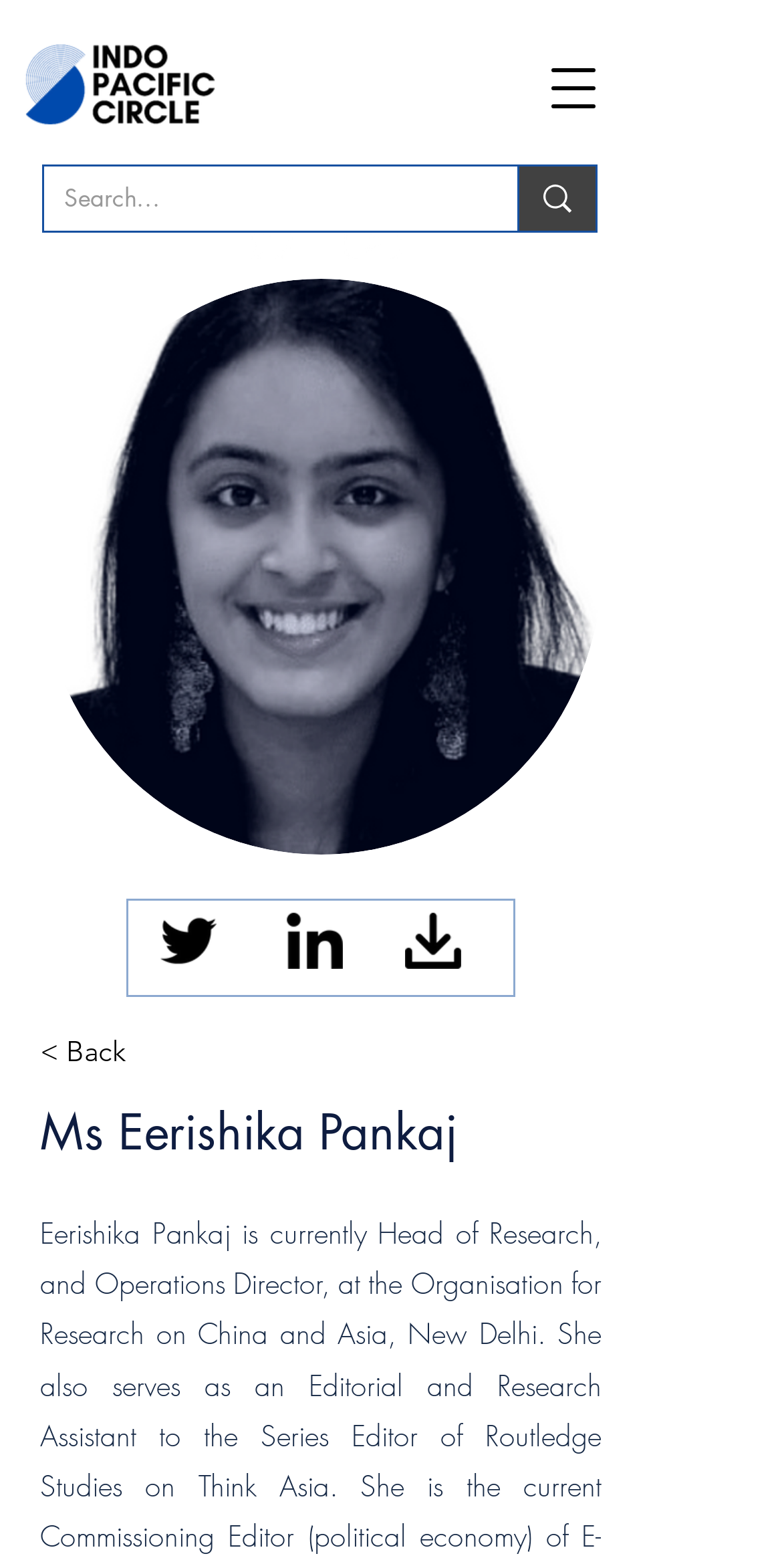Provide a thorough and detailed response to the question by examining the image: 
What is the purpose of the search box?

The search box is located at the top center of the webpage, with a bounding box of [0.056, 0.106, 0.762, 0.147], and its purpose is to allow users to search for something on the website.